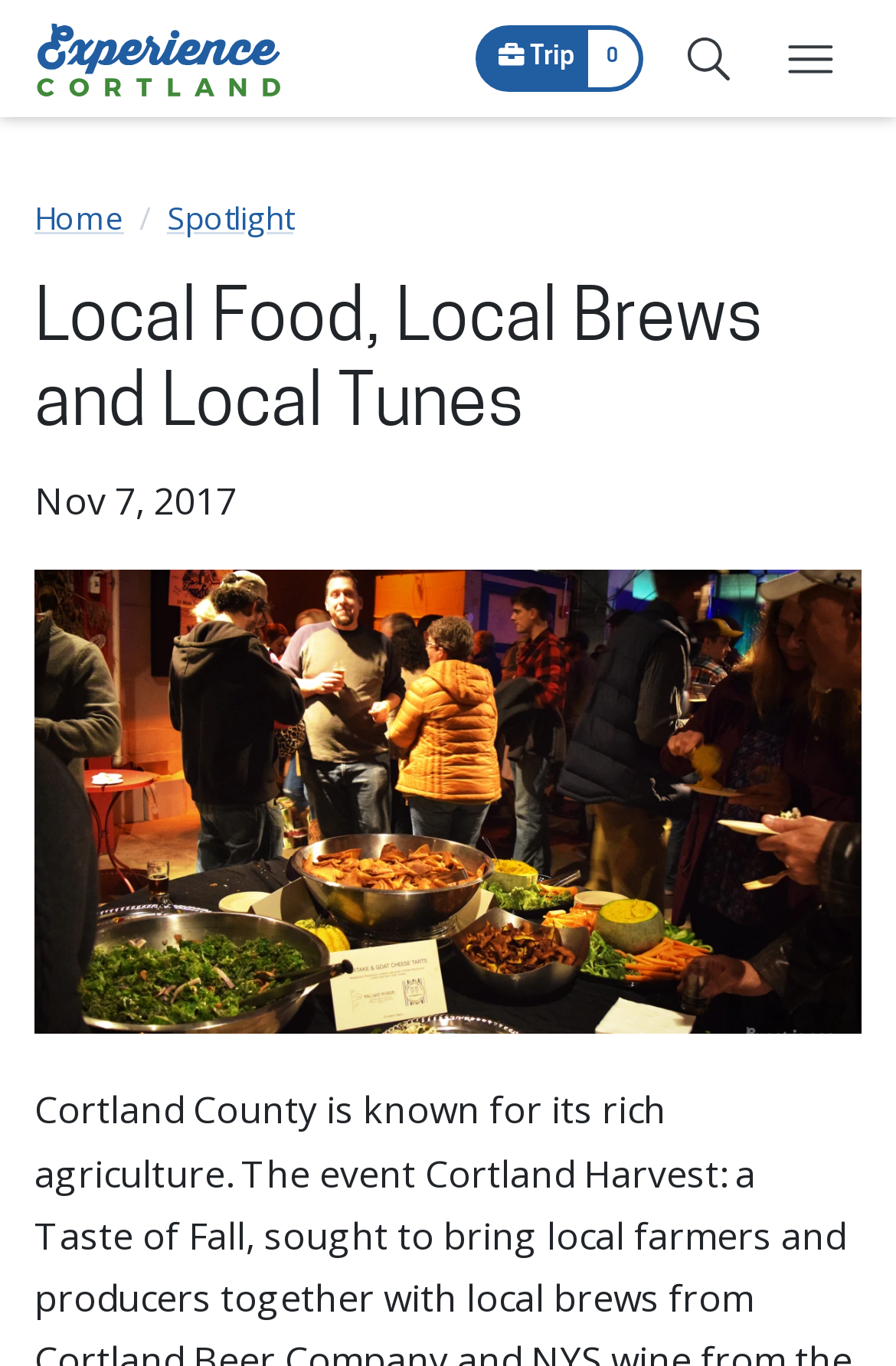Given the content of the image, can you provide a detailed answer to the question?
What is the name of the convention bureau?

The name of the convention bureau can be determined by examining the link element with the image child element, which has a description 'Cortland County Convention & Visitors Bureau'.